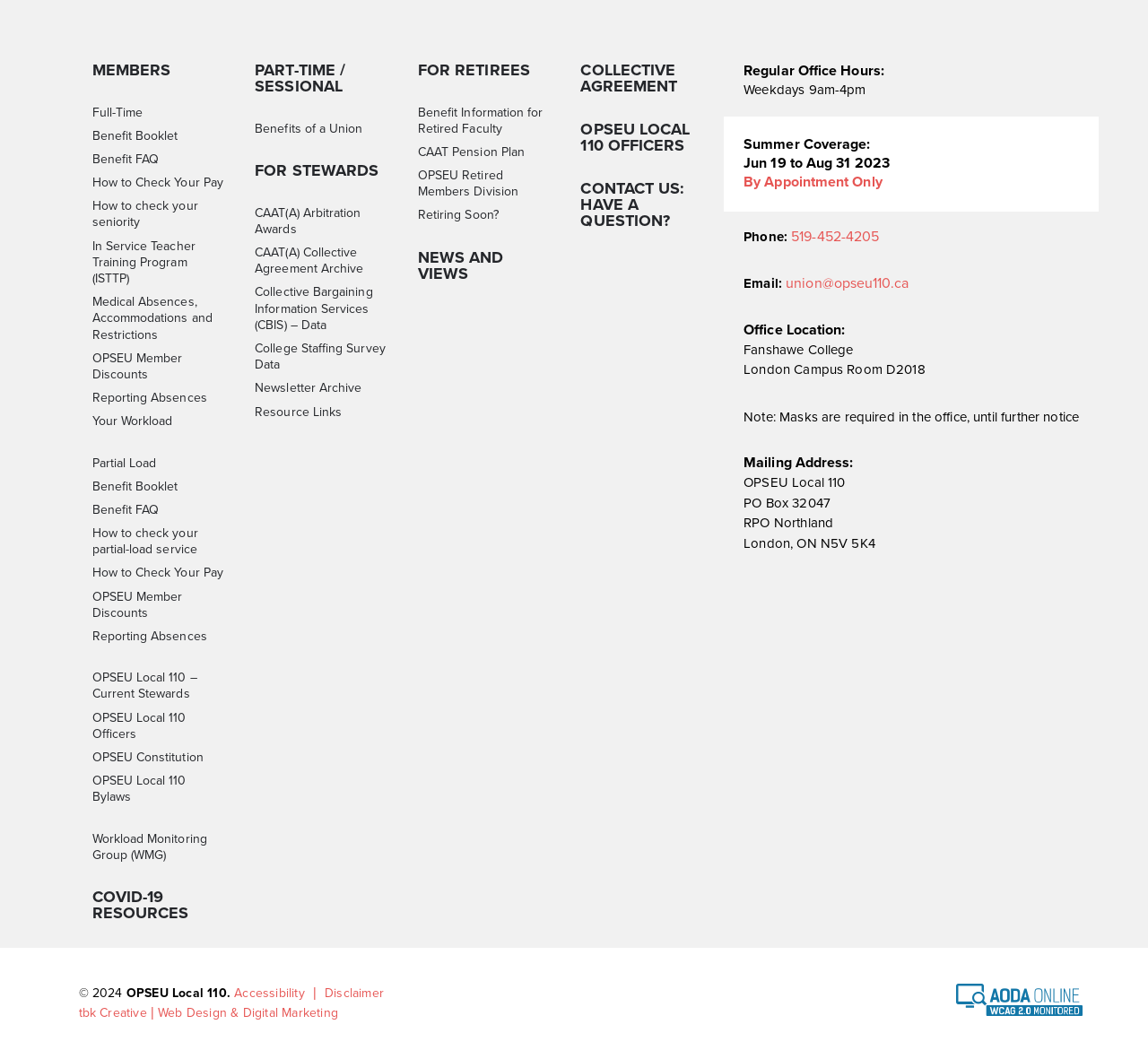Find the bounding box coordinates for the area you need to click to carry out the instruction: "Email union@opseu110.ca". The coordinates should be four float numbers between 0 and 1, indicated as [left, top, right, bottom].

[0.685, 0.259, 0.792, 0.276]